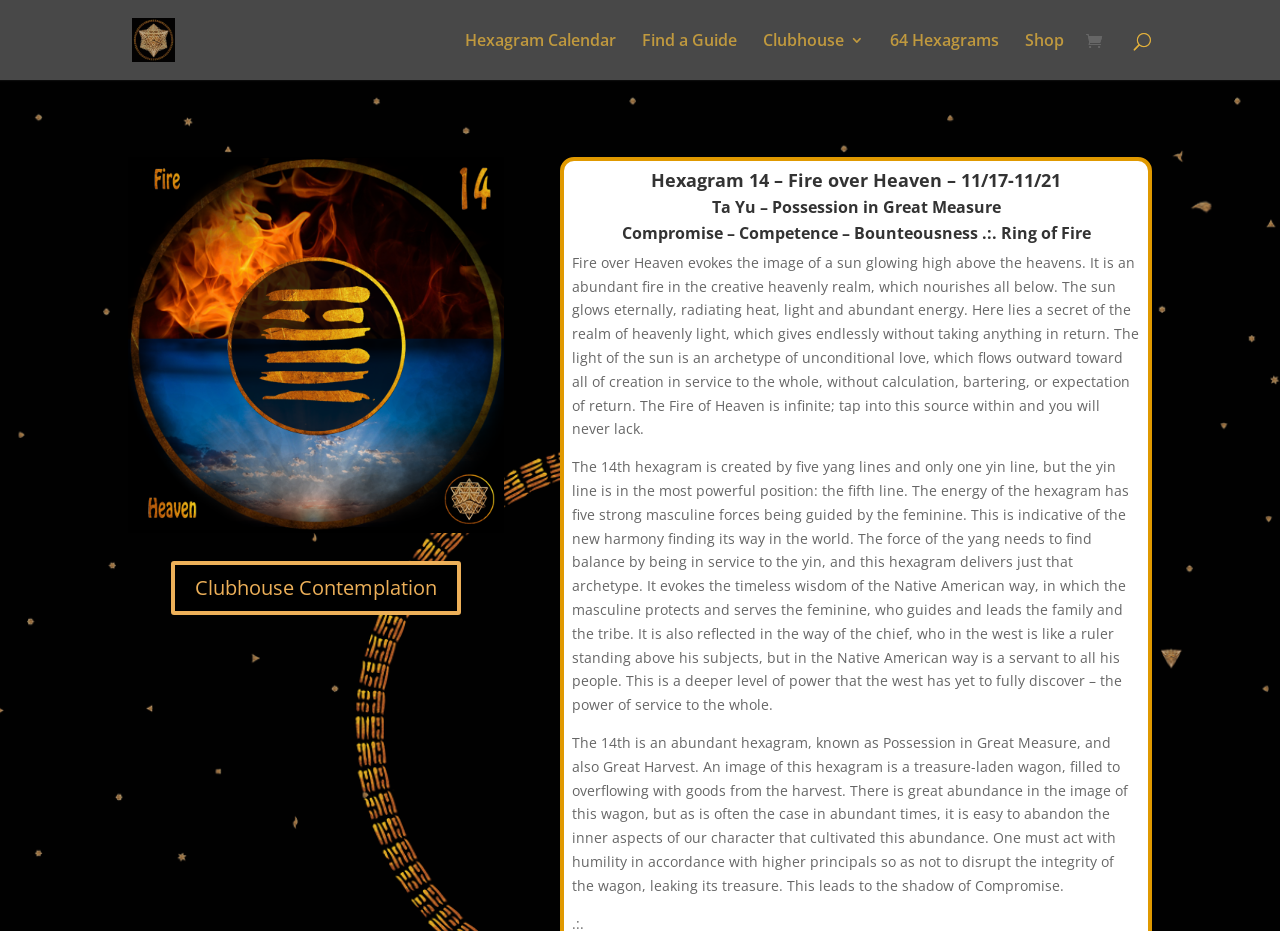Please use the details from the image to answer the following question comprehensively:
What is the name of the hexagram?

I found the answer by looking at the heading 'Hexagram 14 – Fire over Heaven – 11/17-11/21' which indicates that the current webpage is about Hexagram 14.